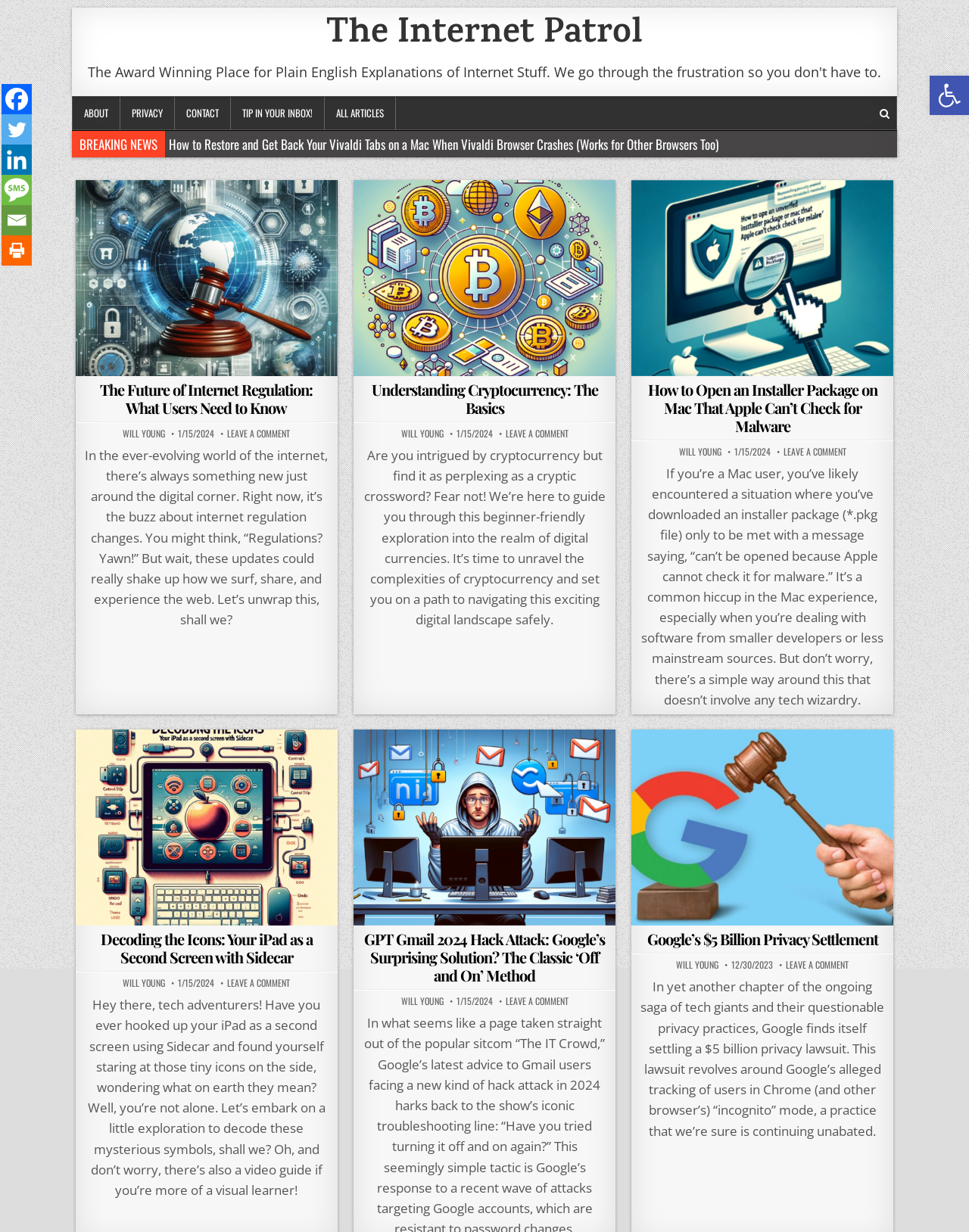Please mark the bounding box coordinates of the area that should be clicked to carry out the instruction: "Read BREAKING NEWS".

[0.082, 0.109, 0.162, 0.124]